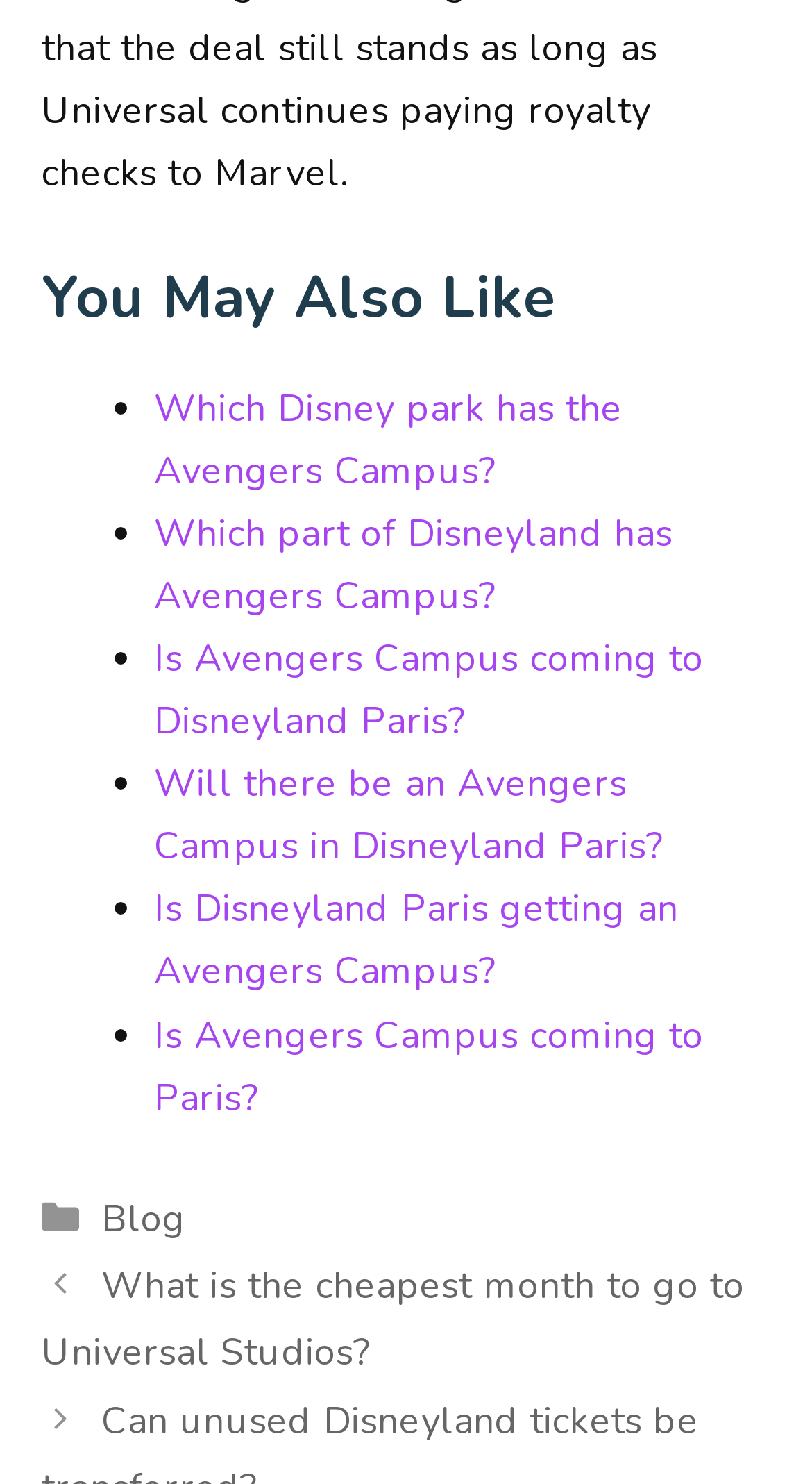Based on the description "Blog", find the bounding box of the specified UI element.

[0.125, 0.804, 0.229, 0.838]